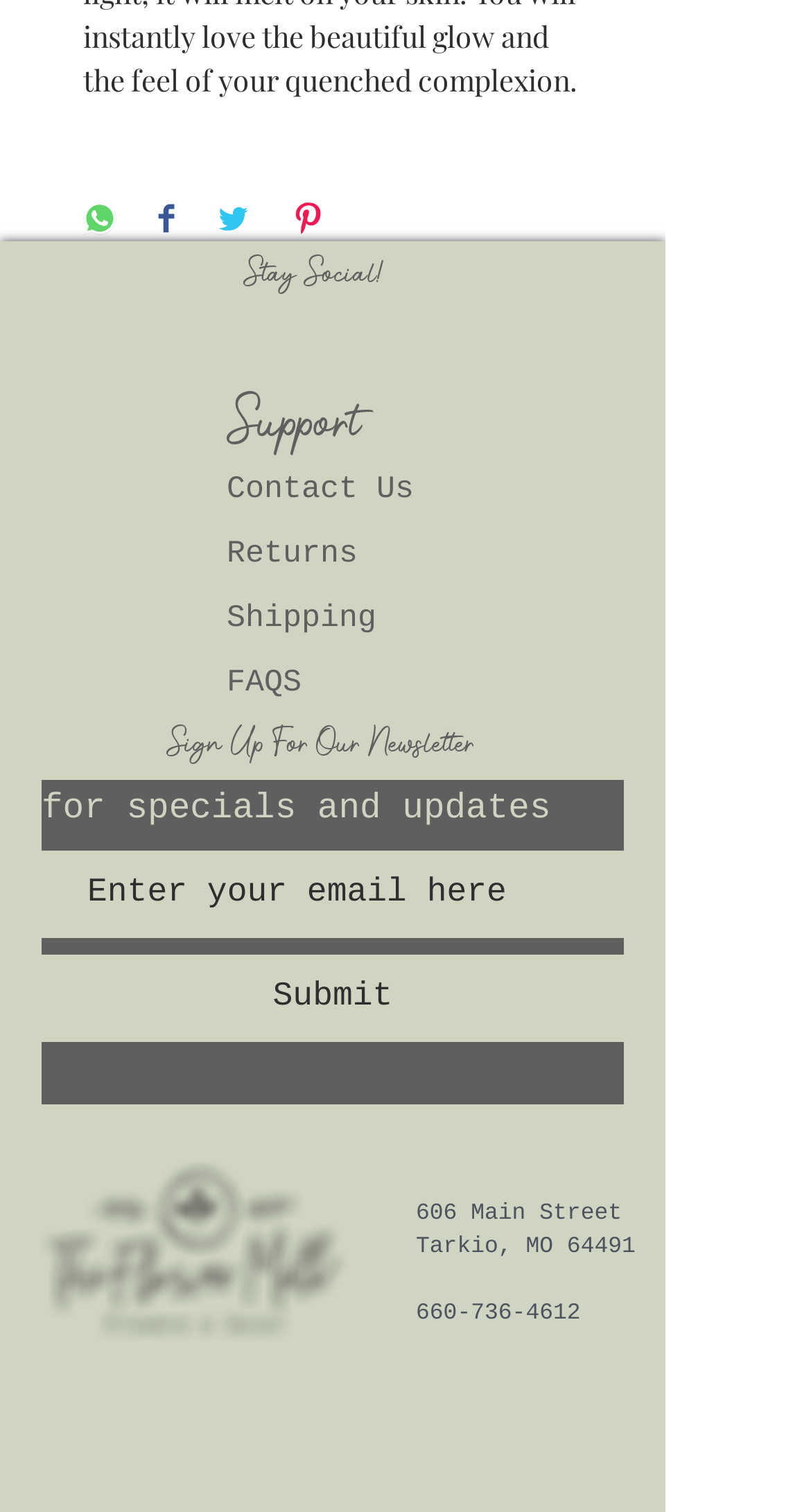Determine the bounding box coordinates for the area that should be clicked to carry out the following instruction: "Call 660-736-4612".

[0.513, 0.86, 0.716, 0.877]